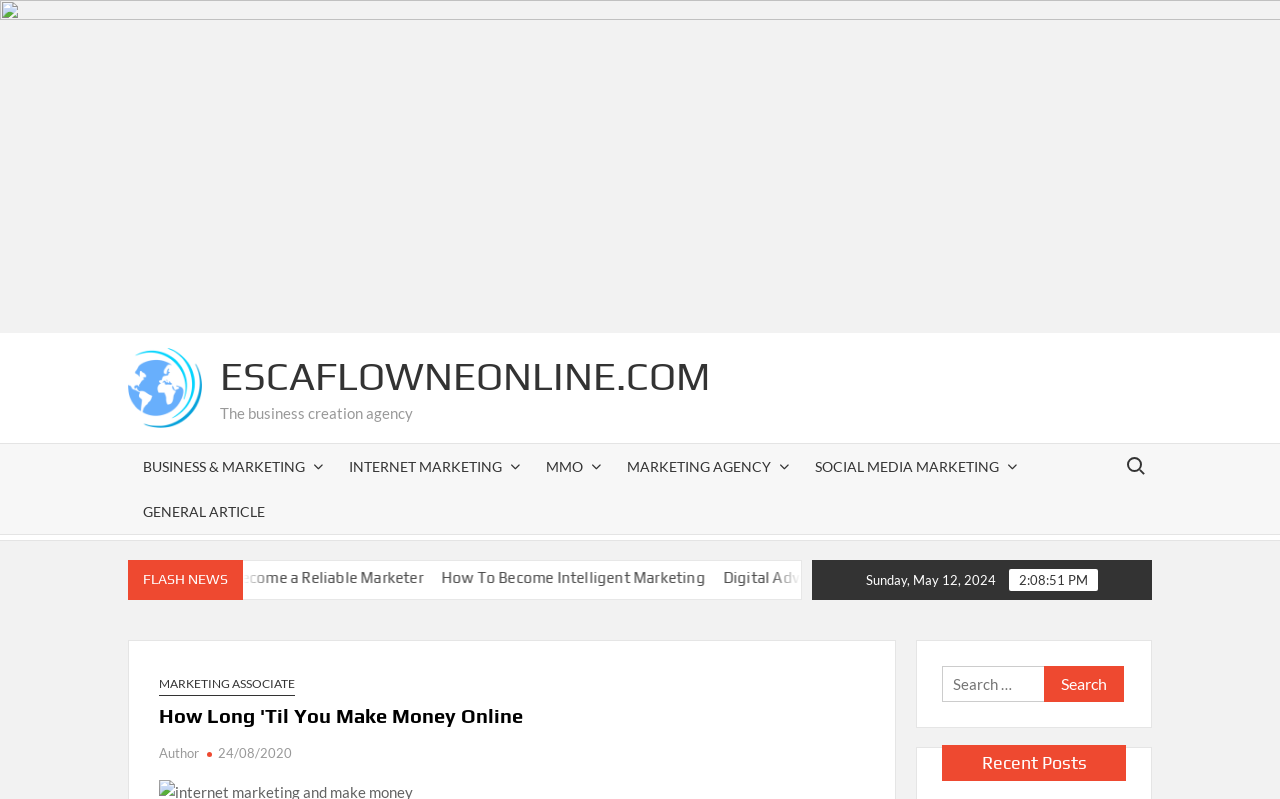What is the date of the latest article?
Using the image provided, answer with just one word or phrase.

Sunday, May 12, 2024